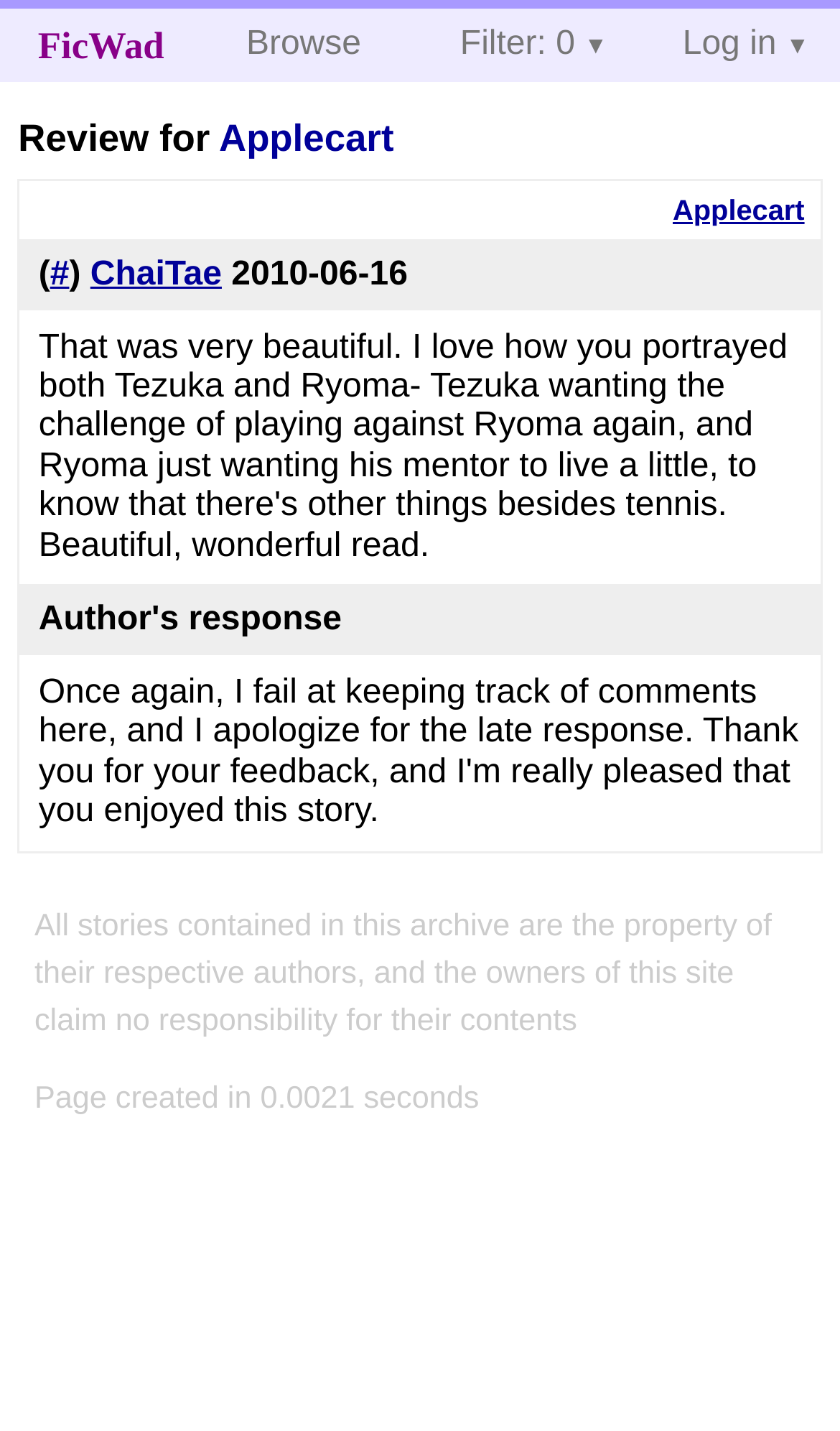What is the date of the author's response?
Look at the image and provide a detailed response to the question.

The generic text '2010-06-16 11:19:09 PM' is part of the heading 'Author's response', which suggests that the author responded on this date.